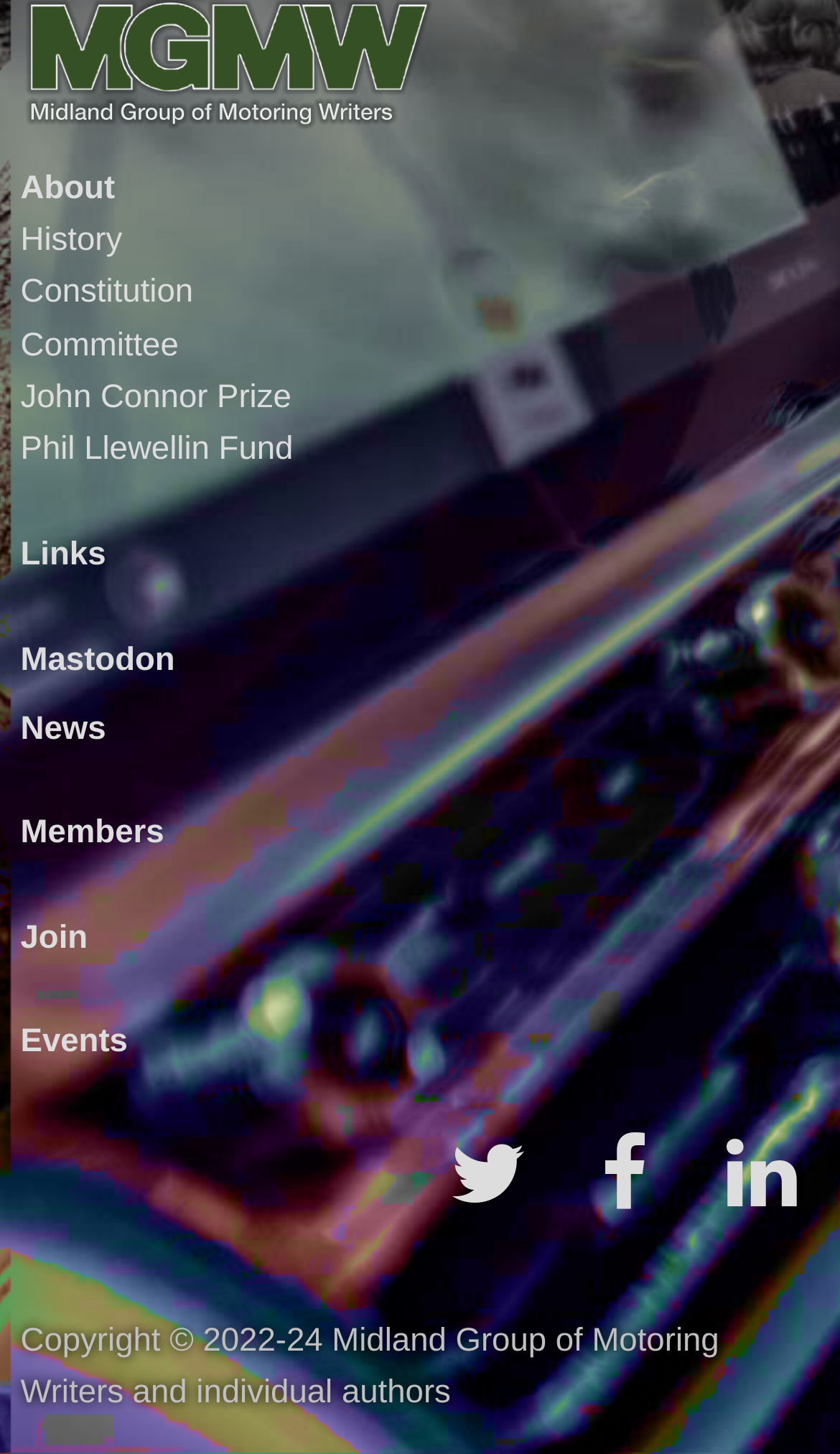Can you find the bounding box coordinates for the element to click on to achieve the instruction: "Go to News page"?

[0.024, 0.488, 0.126, 0.513]